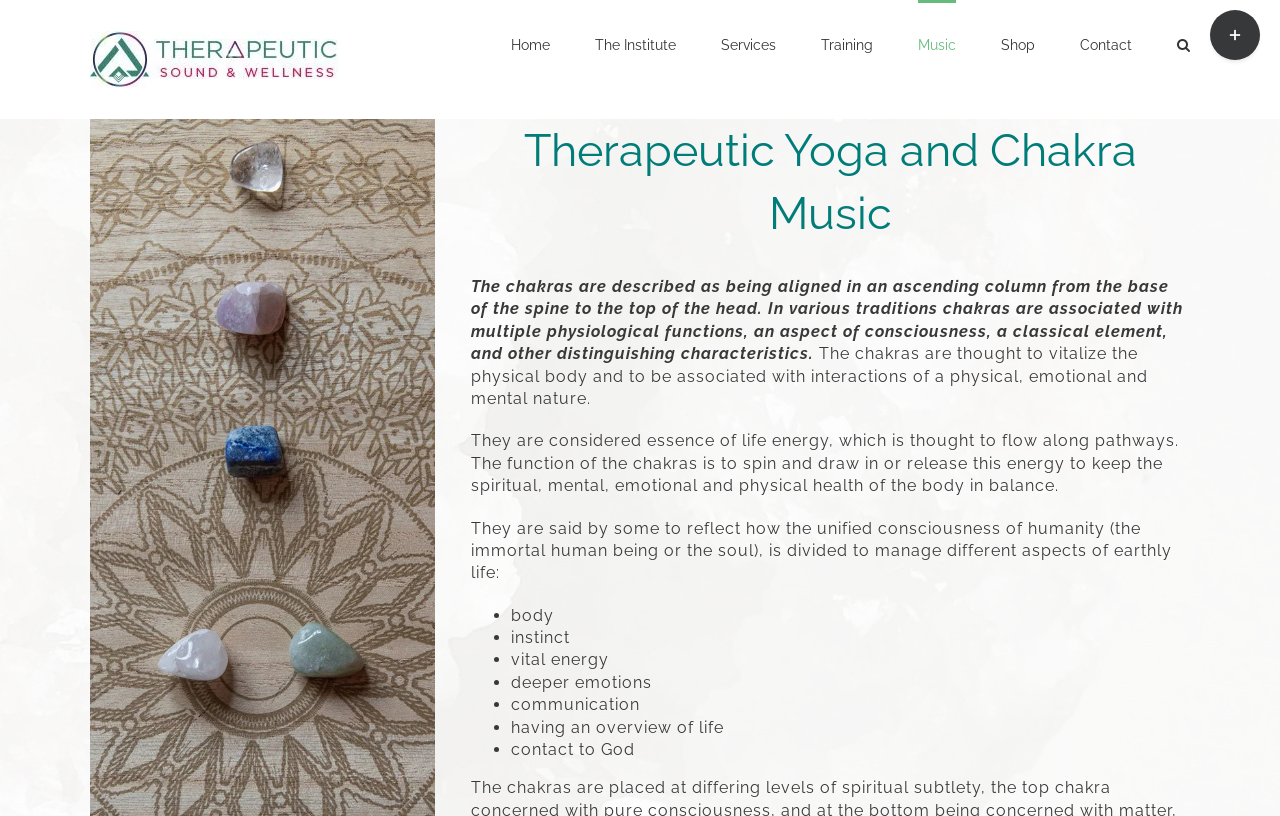Provide a brief response to the question using a single word or phrase: 
How many main menu items are there?

8